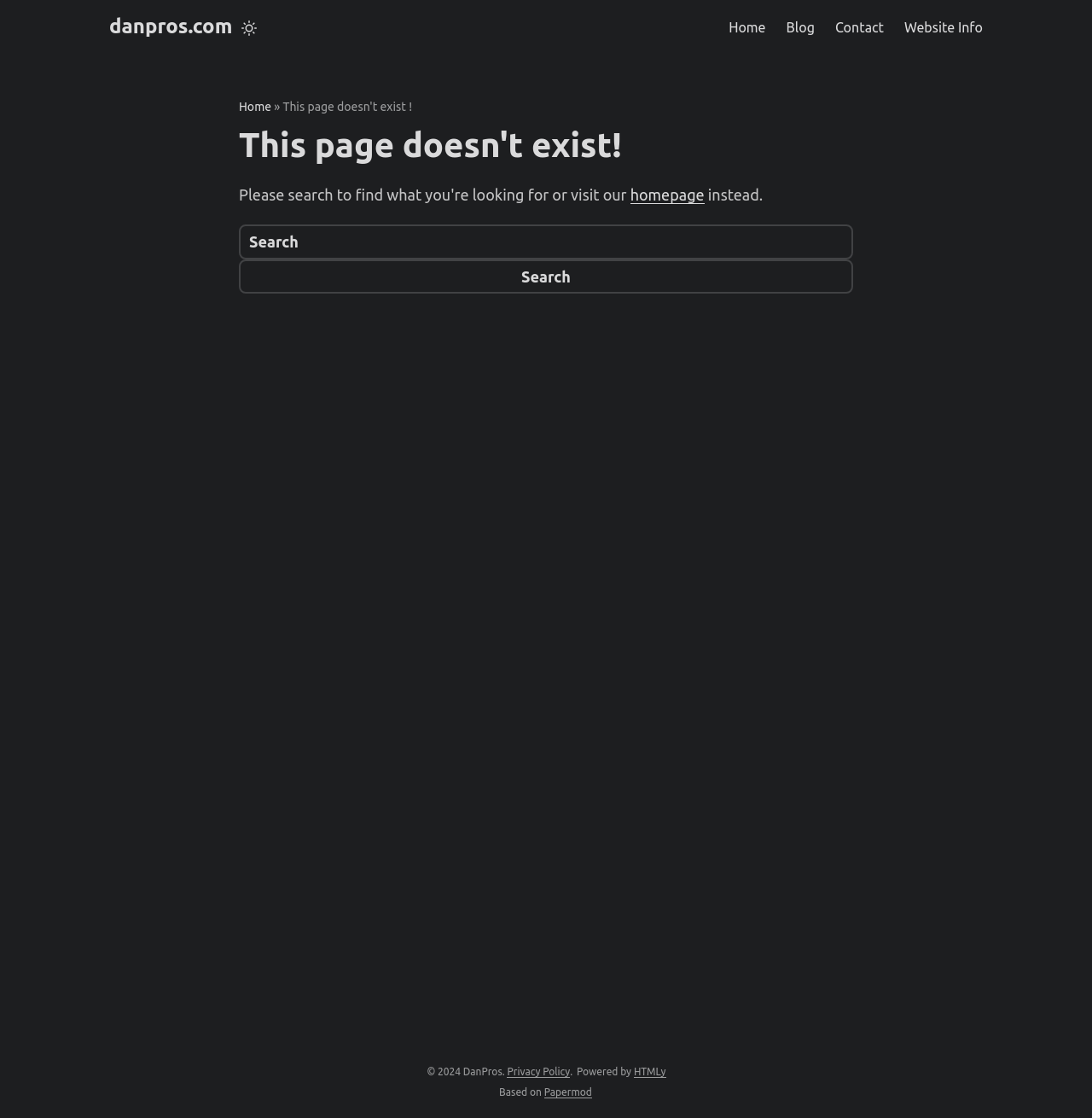Specify the bounding box coordinates for the region that must be clicked to perform the given instruction: "contact us".

[0.765, 0.015, 0.809, 0.035]